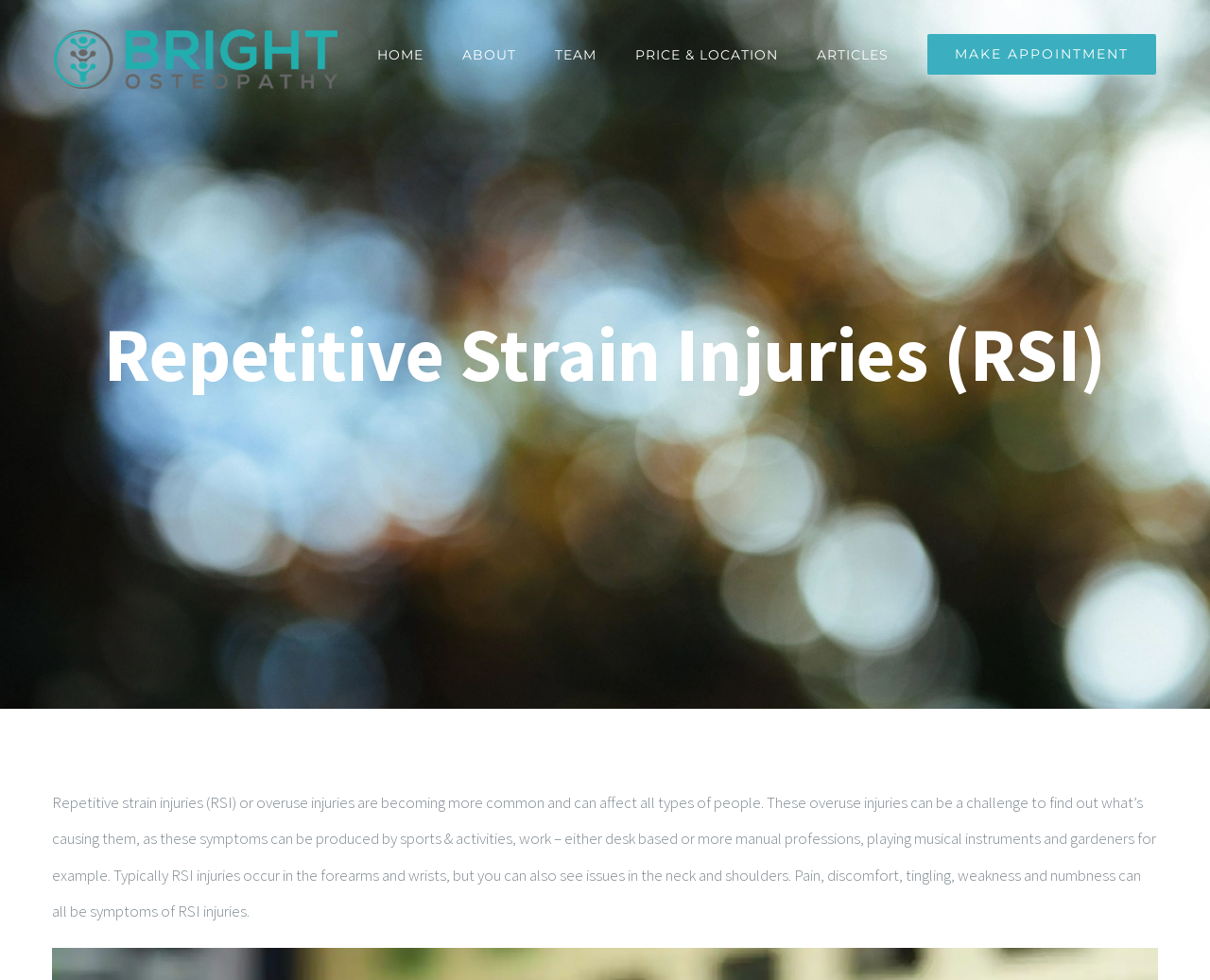Please provide a detailed answer to the question below by examining the image:
What are the symptoms of RSI?

The symptoms of RSI mentioned on the webpage include pain, discomfort, tingling, weakness, and numbness, as stated in the paragraph that explains the symptoms of RSI.